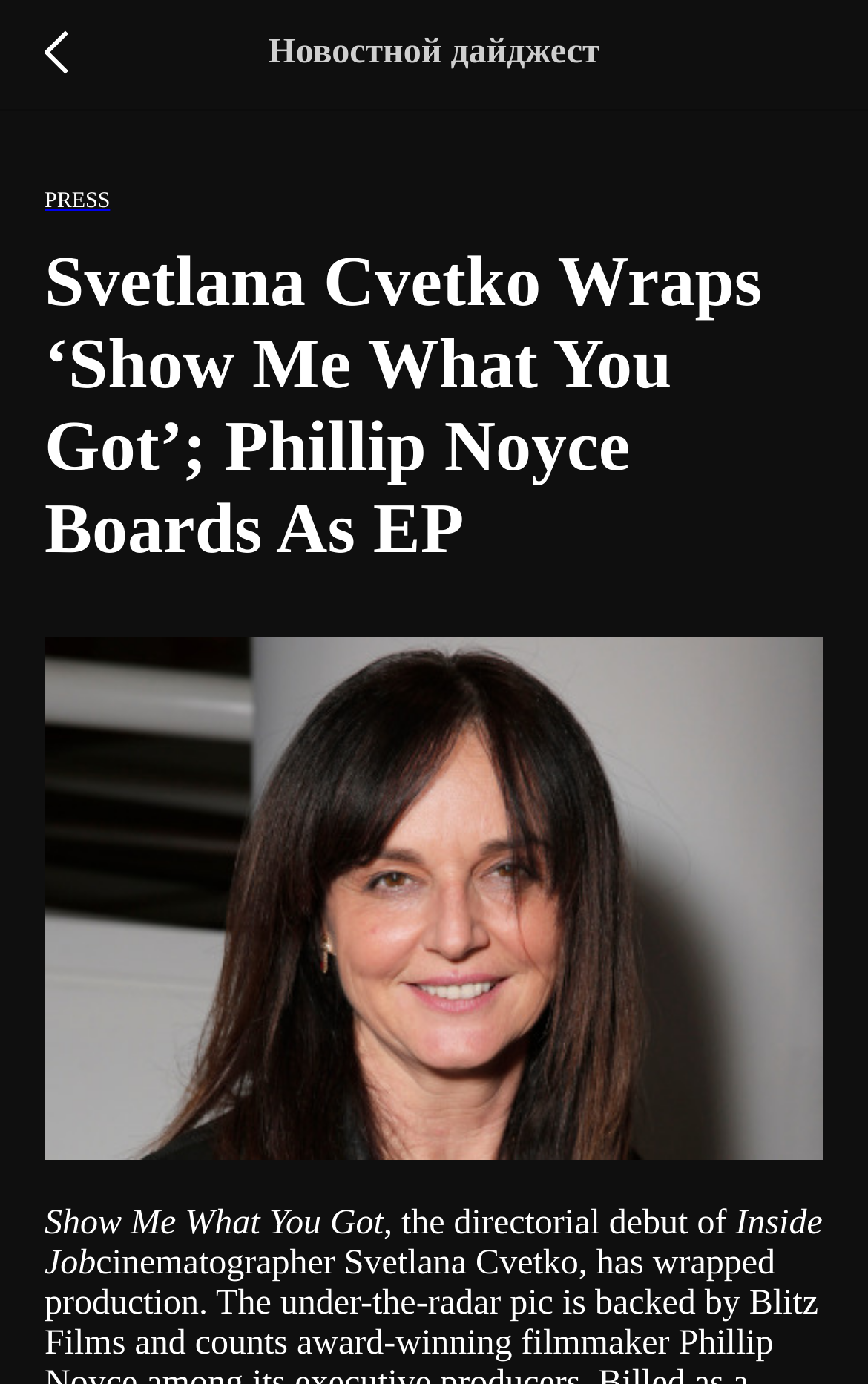What is the position of the 'Новостной дайджест' text?
Please ensure your answer to the question is detailed and covers all necessary aspects.

I determined the position of the 'Новостной дайджест' text by analyzing its bounding box coordinates, which indicate that it is located near the top and right side of the webpage.